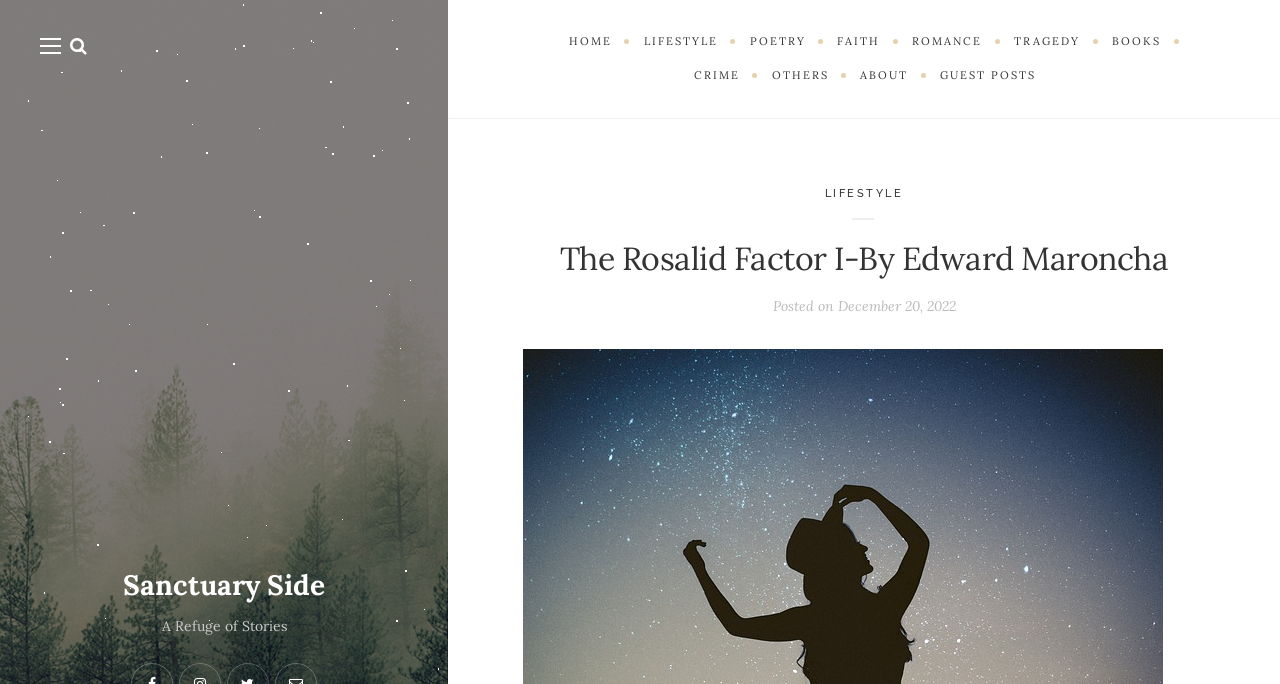Find the bounding box coordinates of the element to click in order to complete this instruction: "go to HOME page". The bounding box coordinates must be four float numbers between 0 and 1, denoted as [left, top, right, bottom].

[0.431, 0.037, 0.49, 0.086]